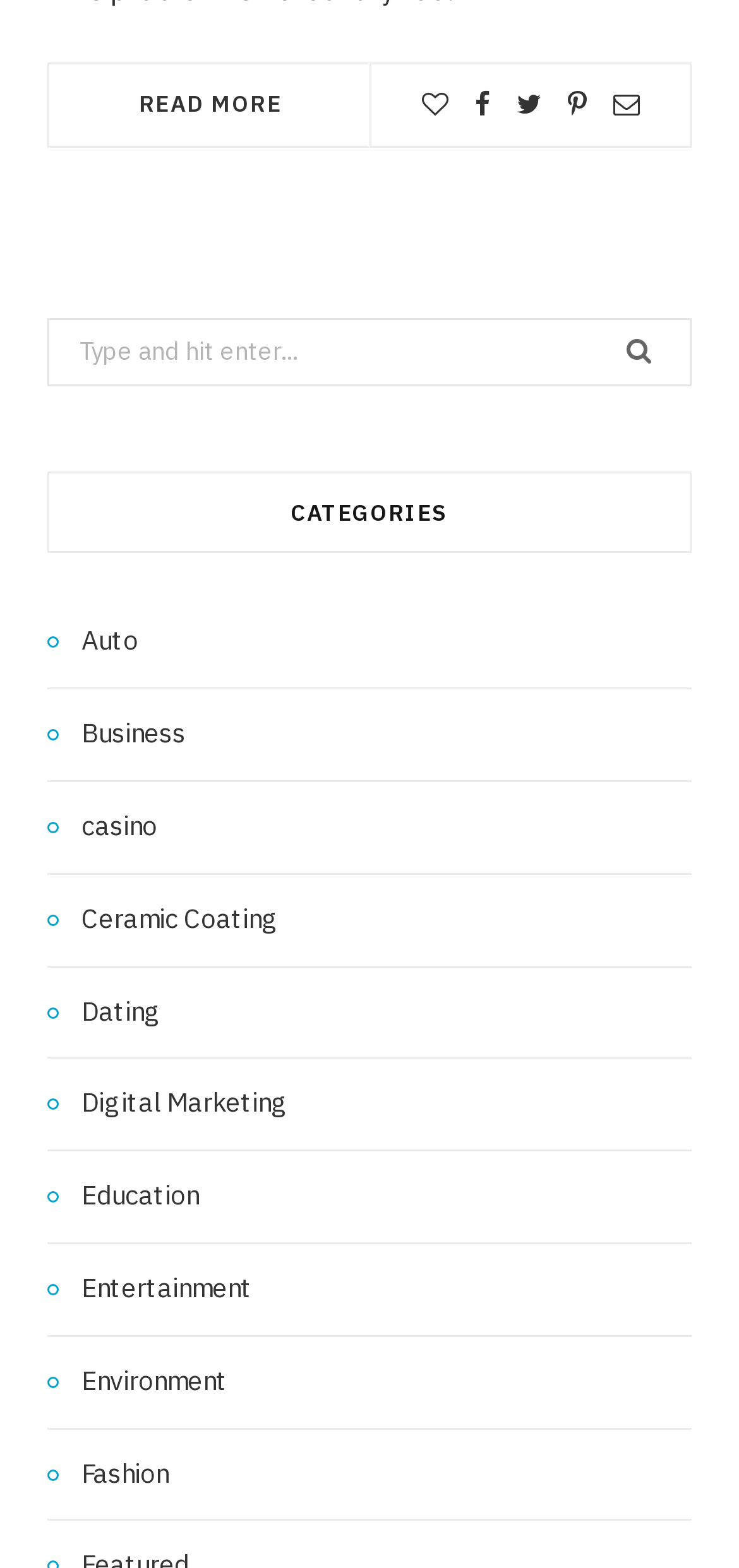What is the first category listed?
Refer to the screenshot and deliver a thorough answer to the question presented.

The first category listed on the webpage is 'Auto', which is a link located below the 'CATEGORIES' heading. This suggests that the webpage is organized by categories, and 'Auto' is one of the categories available.